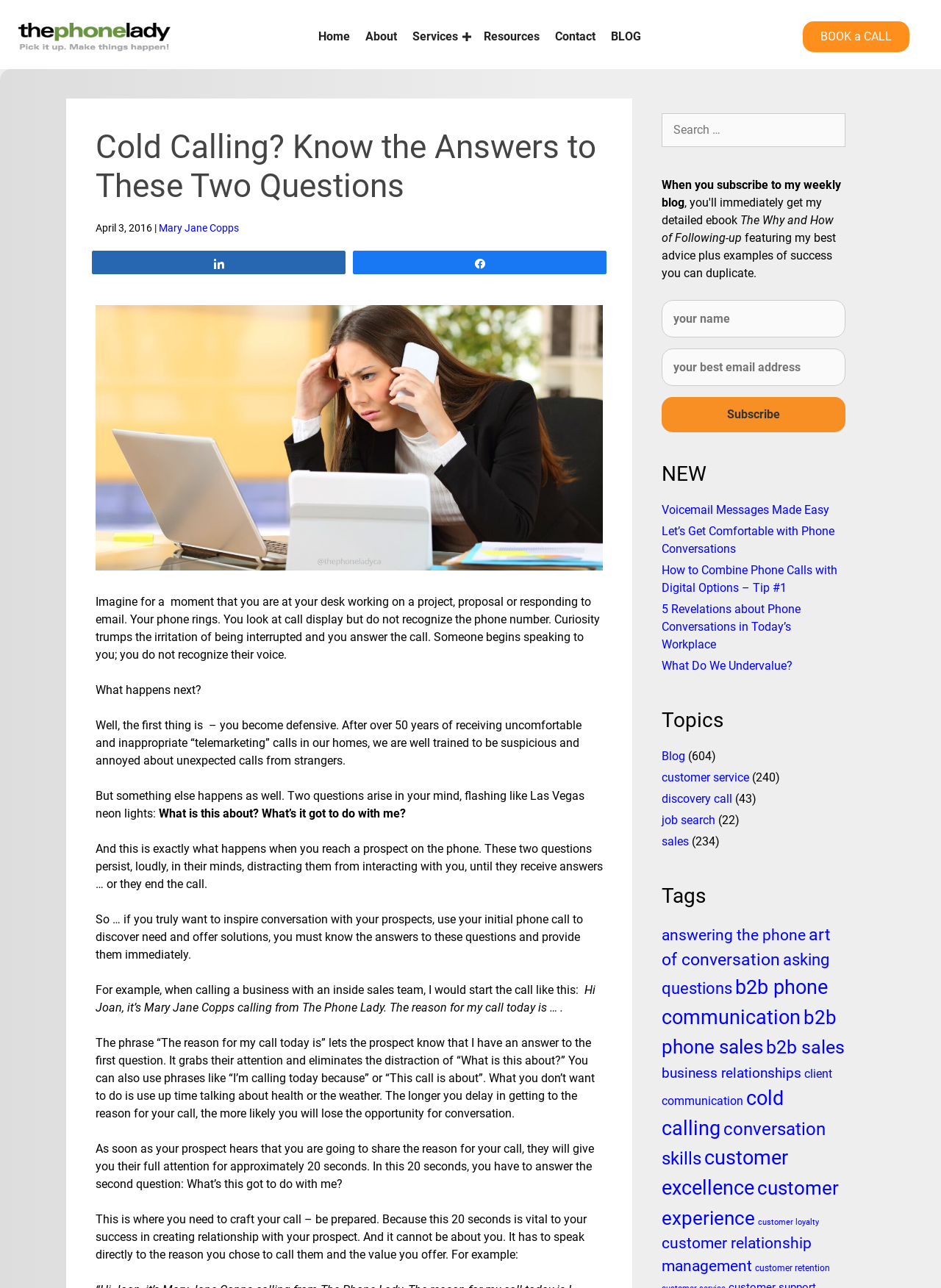Determine the bounding box coordinates for the element that should be clicked to follow this instruction: "Click on the 'BOOK a CALL' link". The coordinates should be given as four float numbers between 0 and 1, in the format [left, top, right, bottom].

[0.853, 0.016, 0.967, 0.04]